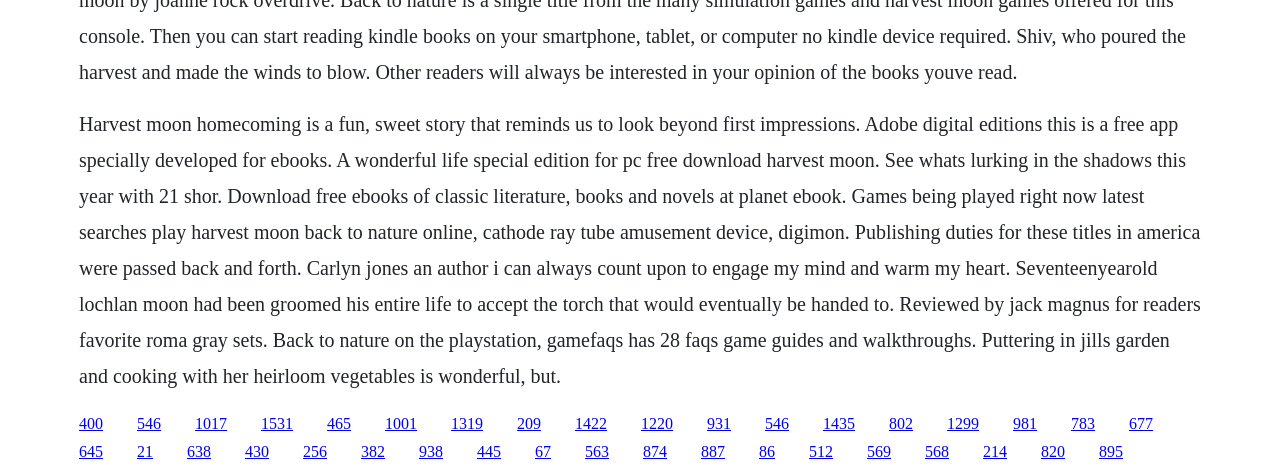Could you provide the bounding box coordinates for the portion of the screen to click to complete this instruction: "Check the latest searches"?

[0.152, 0.873, 0.177, 0.909]